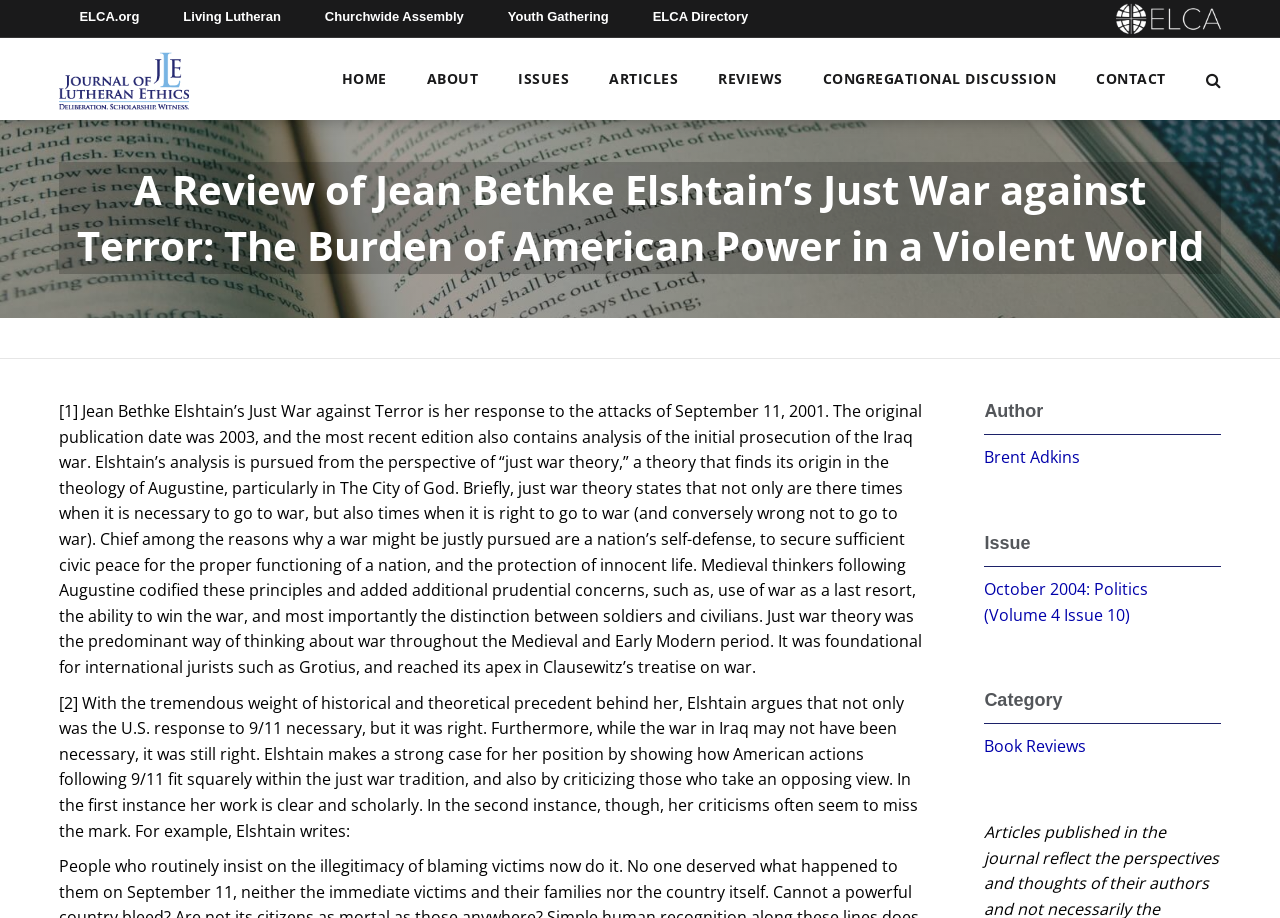Please locate the clickable area by providing the bounding box coordinates to follow this instruction: "Read the review of October 2004: Politics".

[0.769, 0.63, 0.897, 0.681]